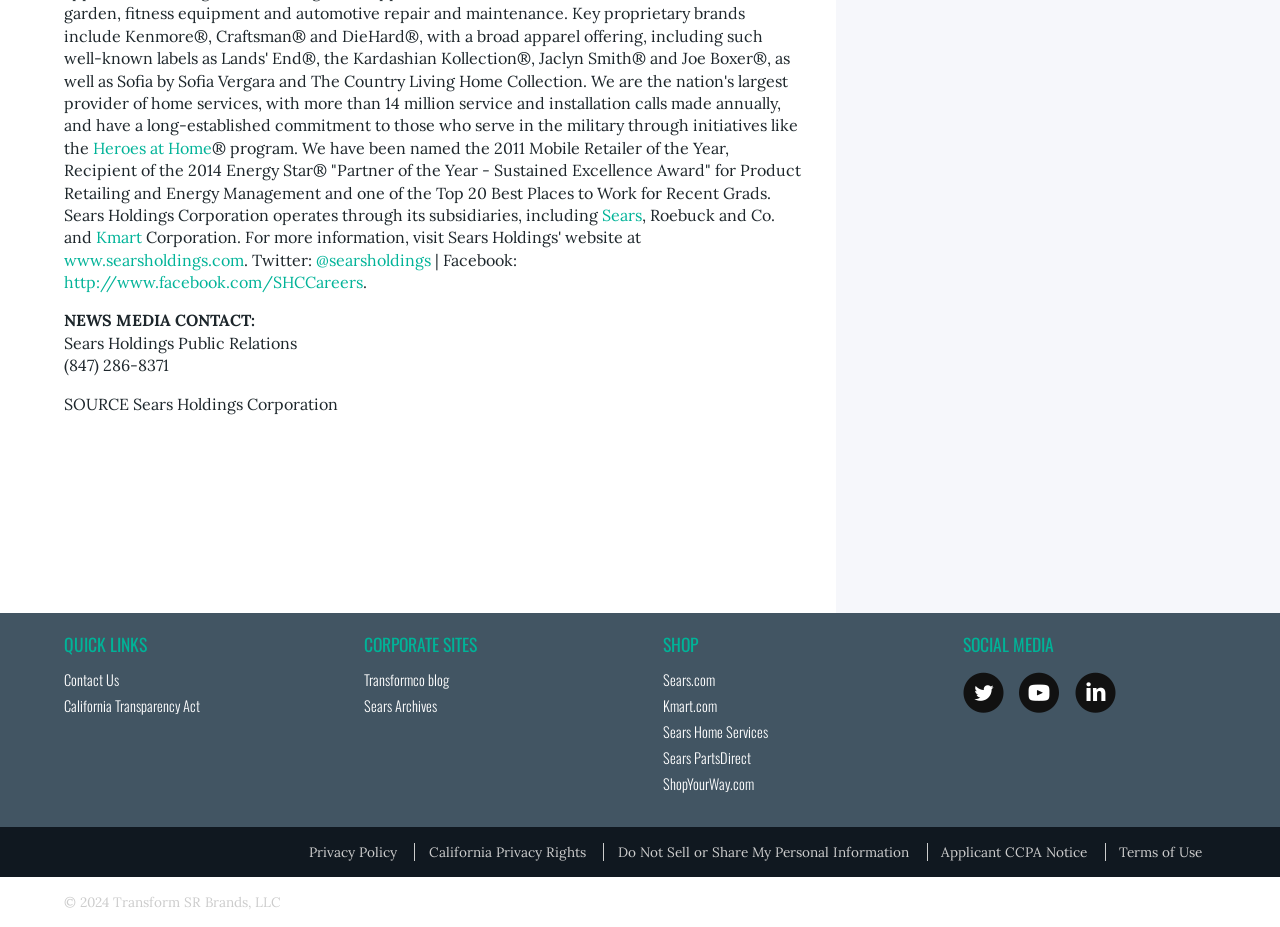Using the information shown in the image, answer the question with as much detail as possible: What is the name of the actress mentioned?

The webpage mentions Sofia Vergara's name at the top, indicating that she might be associated with the company or program mentioned in the text.